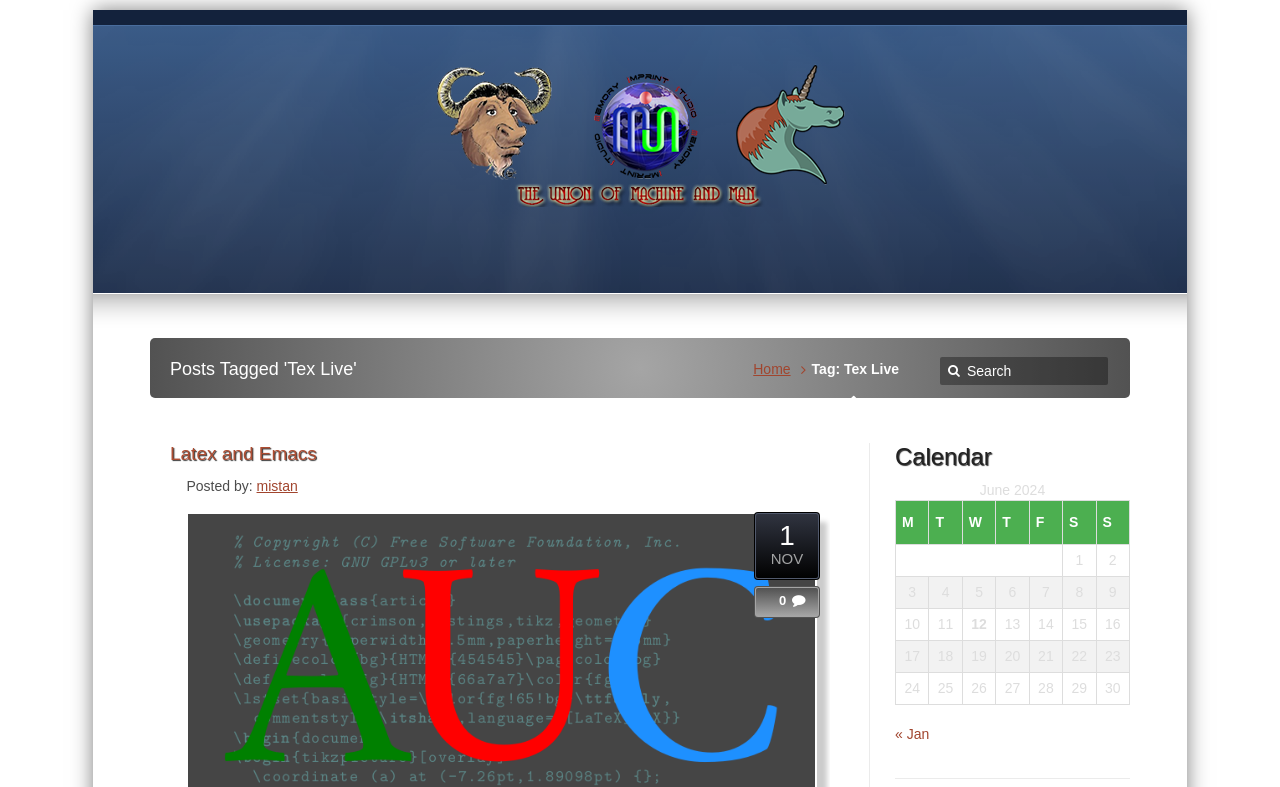Please identify the webpage's heading and generate its text content.

Posts Tagged 'Tex Live'